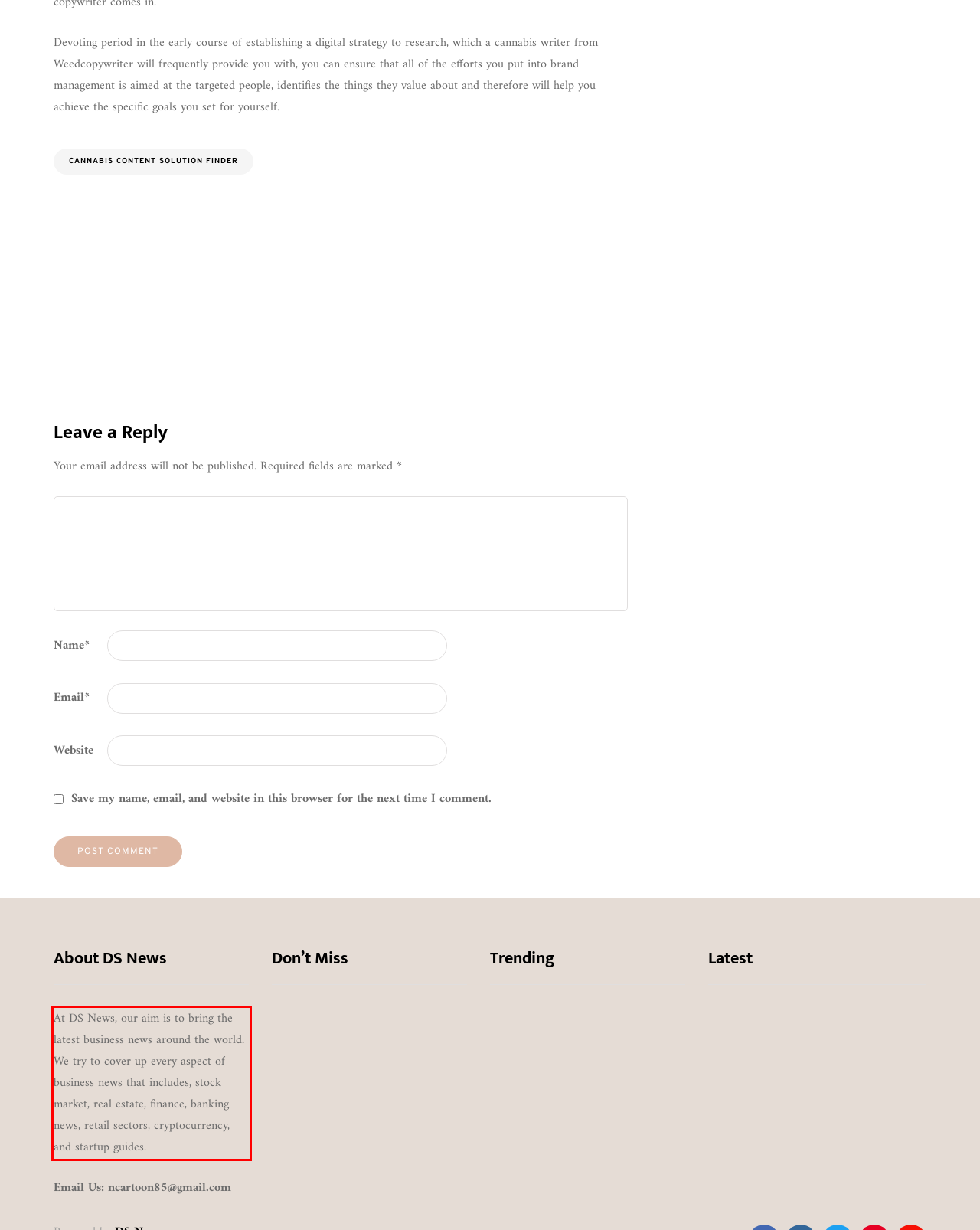Please look at the webpage screenshot and extract the text enclosed by the red bounding box.

At DS News, our aim is to bring the latest business news around the world. We try to cover up every aspect of business news that includes, stock market, real estate, finance, banking news, retail sectors, cryptocurrency, and startup guides.